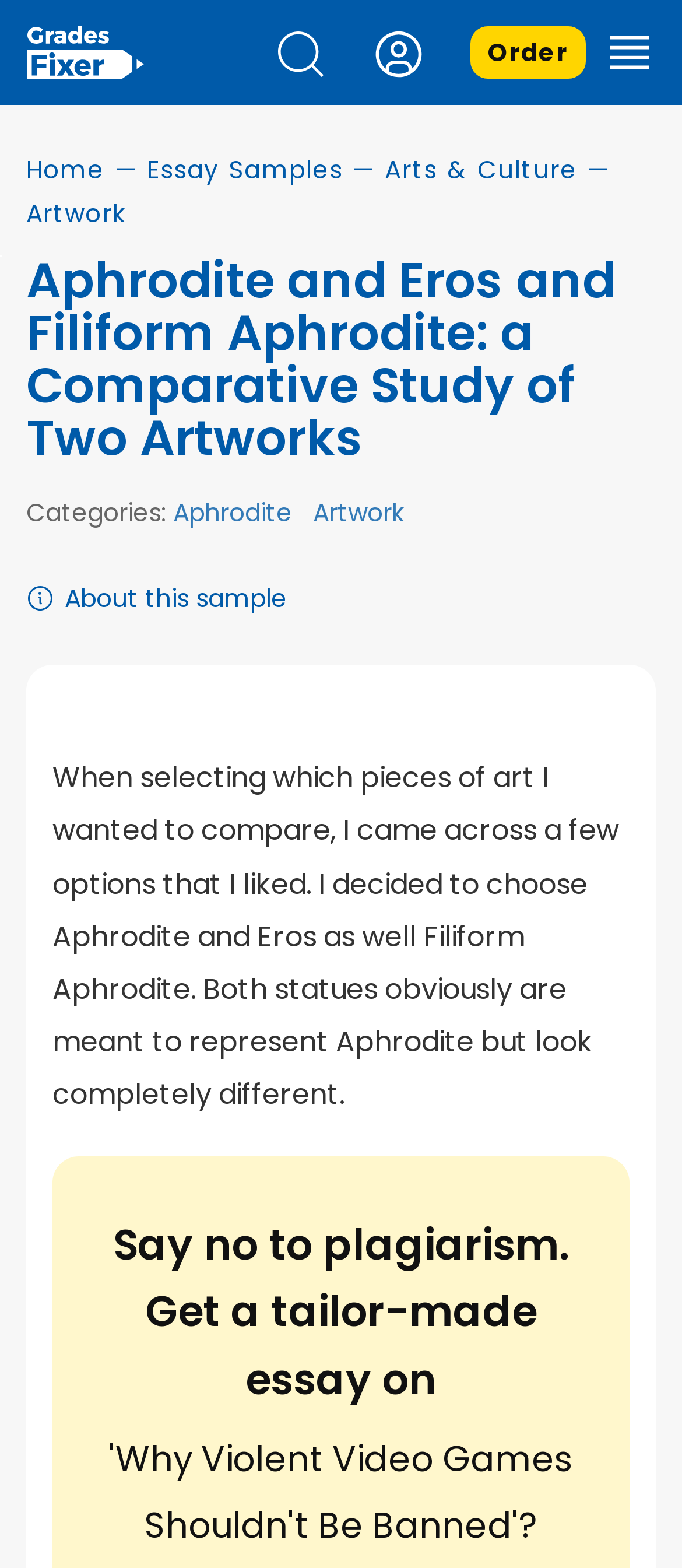Please find the bounding box coordinates of the element that must be clicked to perform the given instruction: "go to the home page". The coordinates should be four float numbers from 0 to 1, i.e., [left, top, right, bottom].

[0.038, 0.097, 0.153, 0.119]